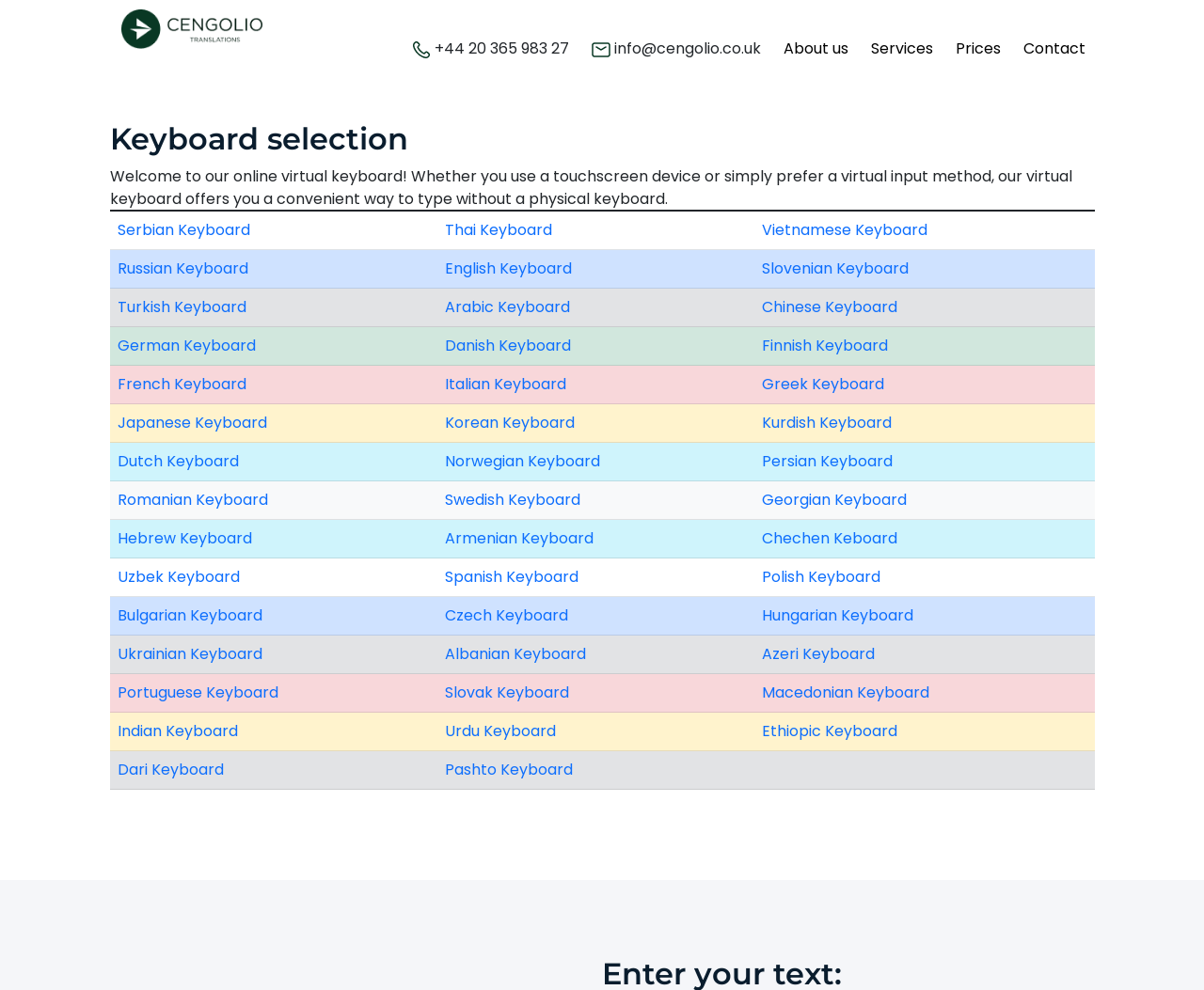Determine the bounding box coordinates for the area that needs to be clicked to fulfill this task: "Click the Serbian Keyboard link". The coordinates must be given as four float numbers between 0 and 1, i.e., [left, top, right, bottom].

[0.097, 0.221, 0.207, 0.243]